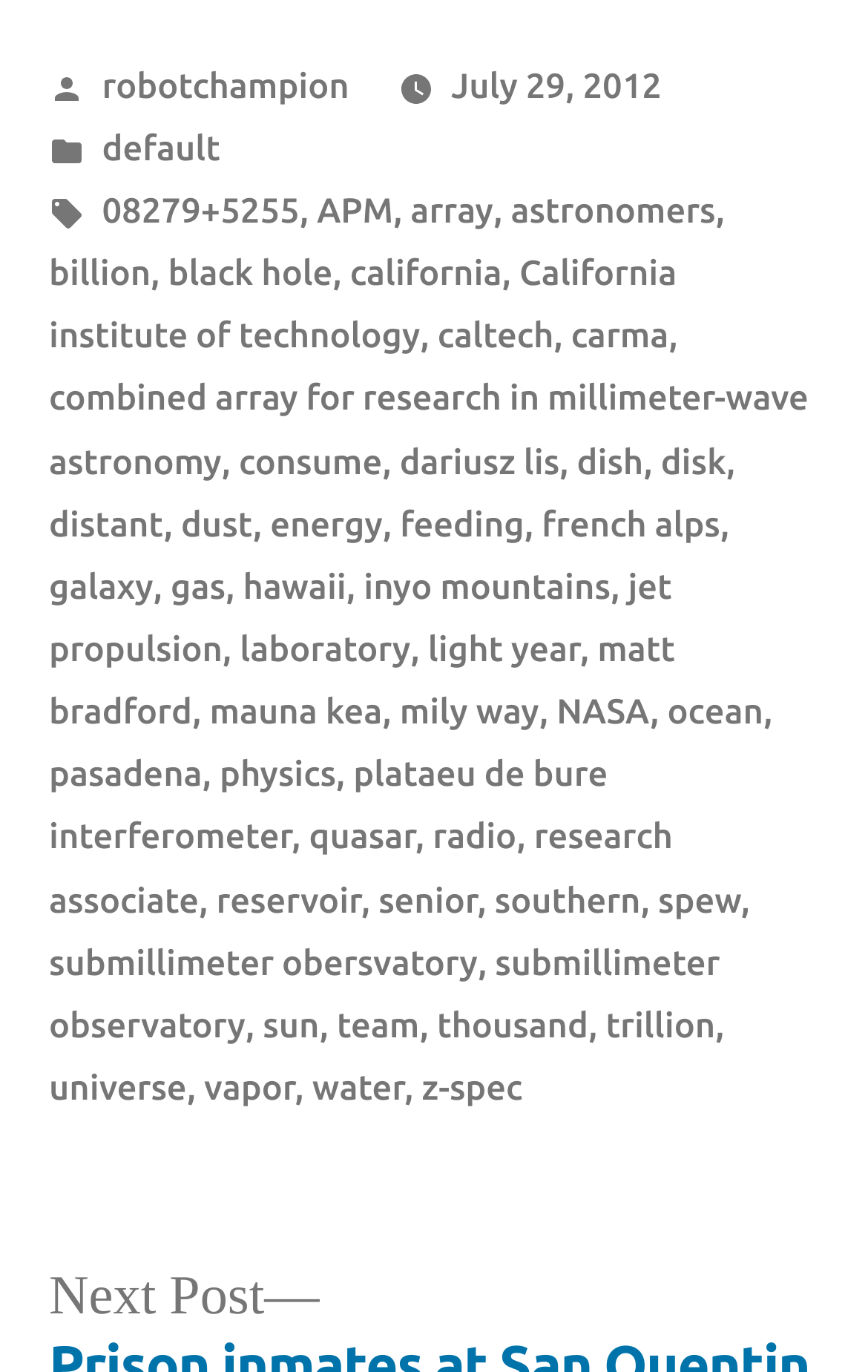Please specify the bounding box coordinates of the clickable region necessary for completing the following instruction: "Click on the link to learn more about NASA". The coordinates must consist of four float numbers between 0 and 1, i.e., [left, top, right, bottom].

[0.641, 0.503, 0.749, 0.532]